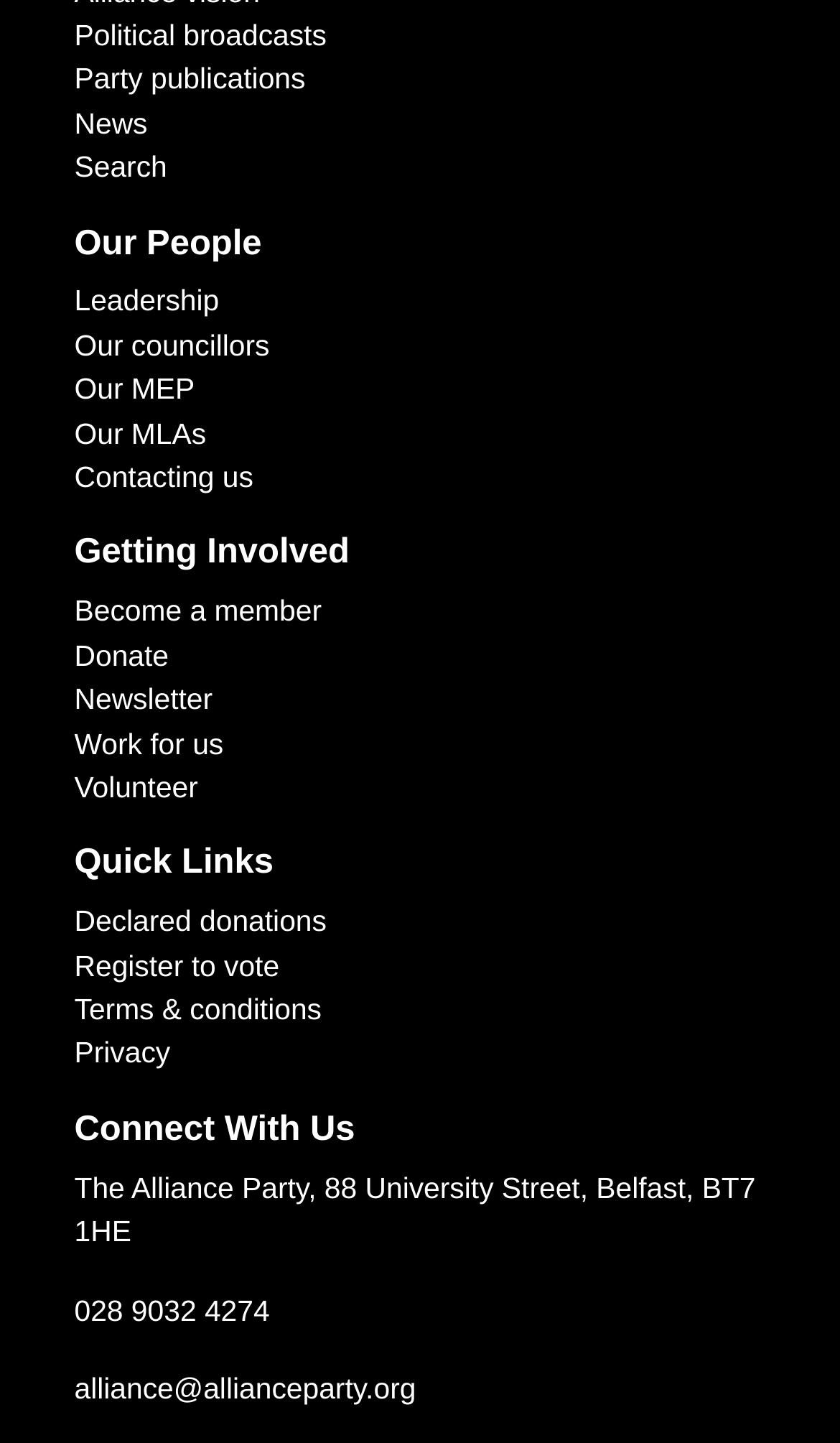How can I get in touch with the party? Please answer the question using a single word or phrase based on the image.

Phone or email